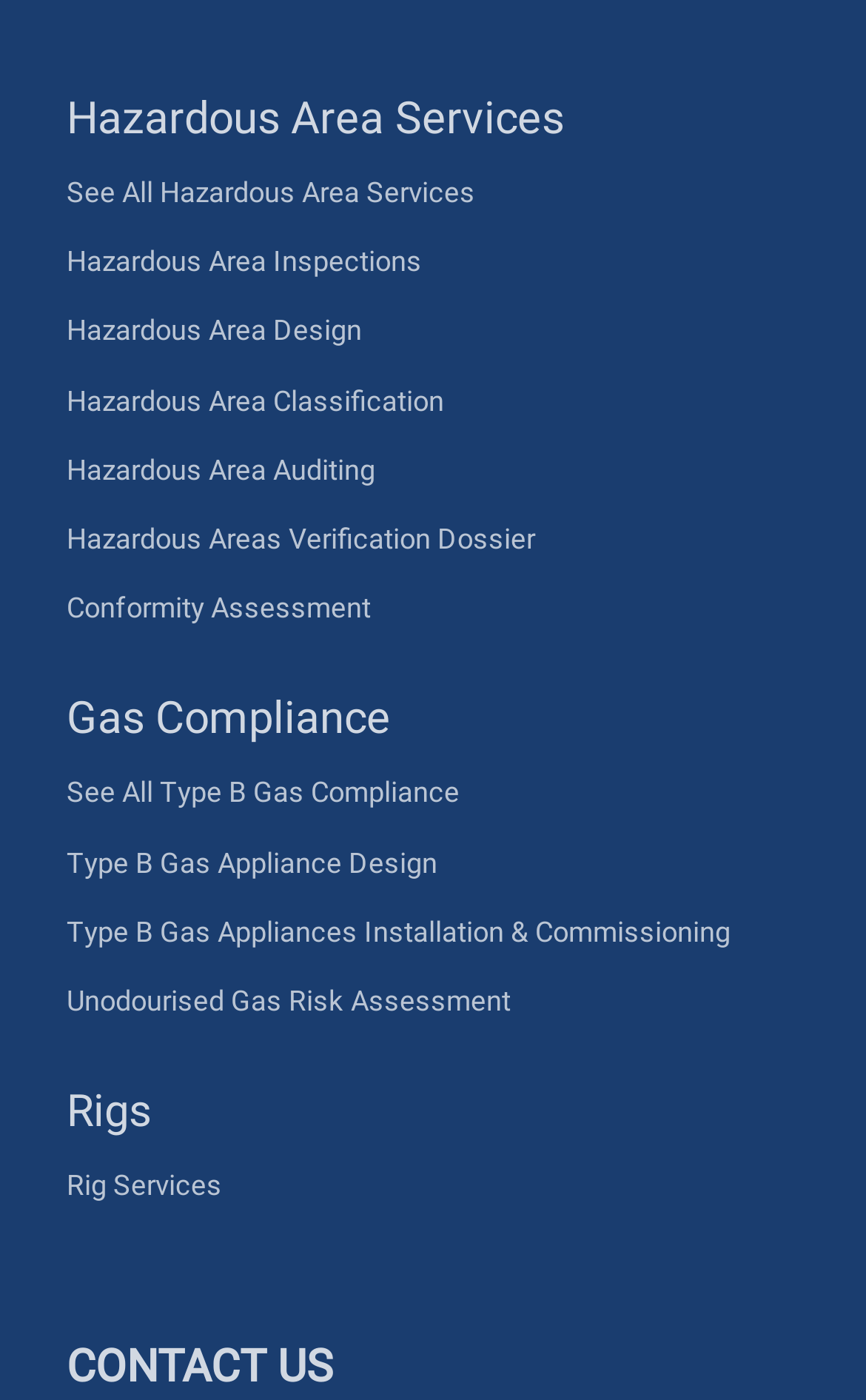Locate the bounding box coordinates of the element to click to perform the following action: 'Contact Us'. The coordinates should be given as four float values between 0 and 1, in the form of [left, top, right, bottom].

[0.077, 0.957, 0.923, 0.995]